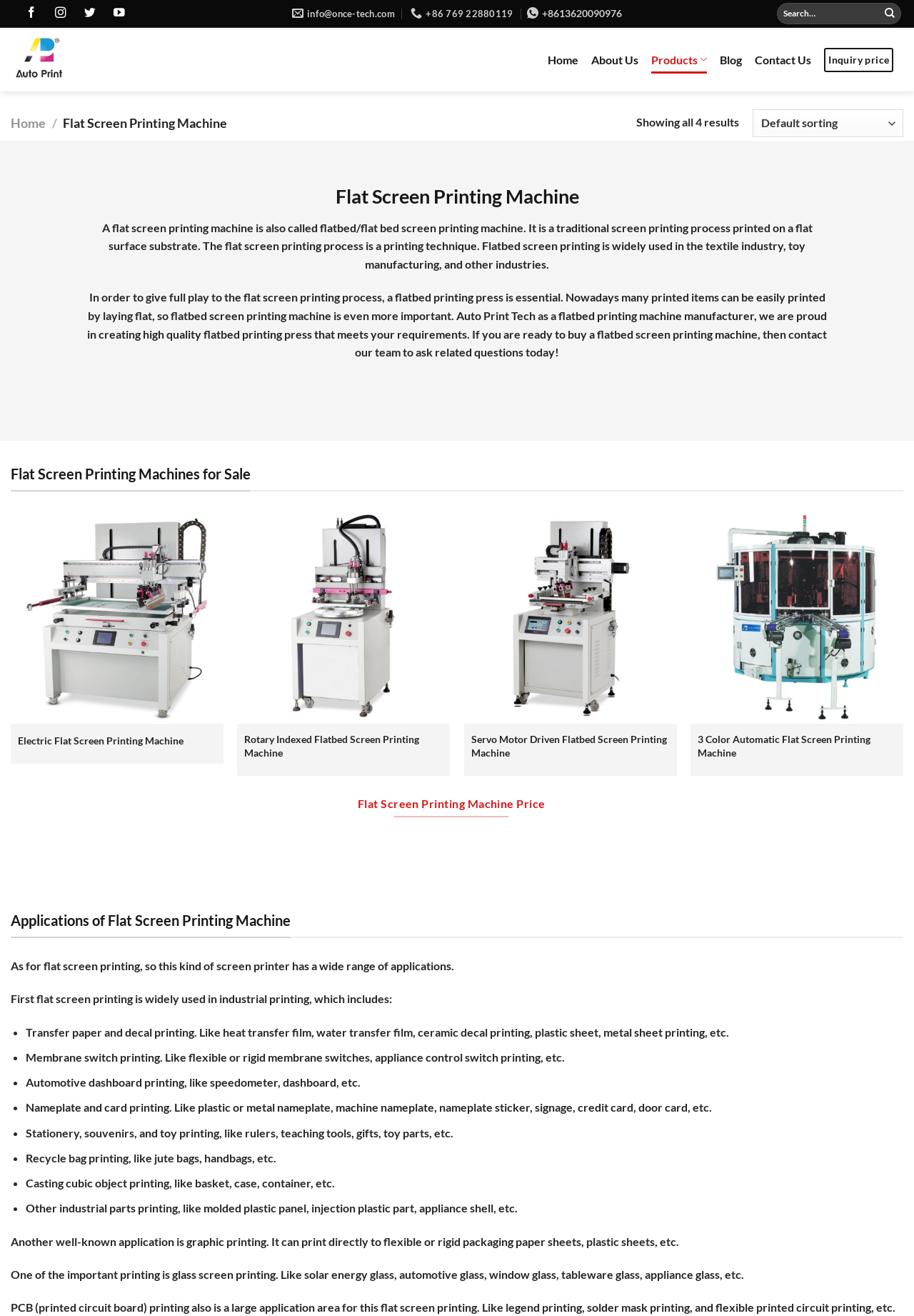Pinpoint the bounding box coordinates for the area that should be clicked to perform the following instruction: "View flat screen printing machine products".

[0.712, 0.035, 0.774, 0.056]